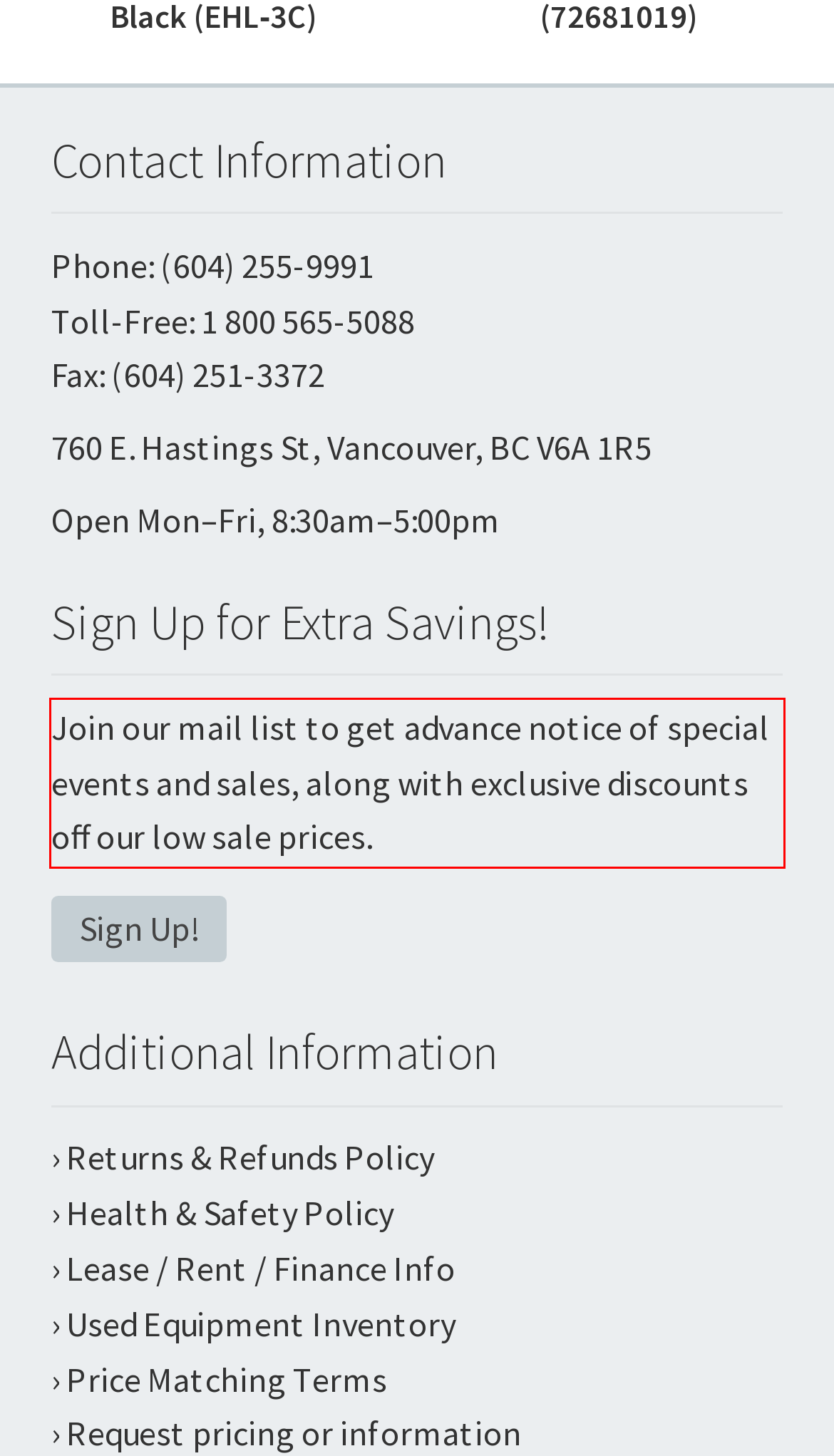Perform OCR on the text inside the red-bordered box in the provided screenshot and output the content.

Join our mail list to get advance notice of special events and sales, along with exclusive discounts off our low sale prices.